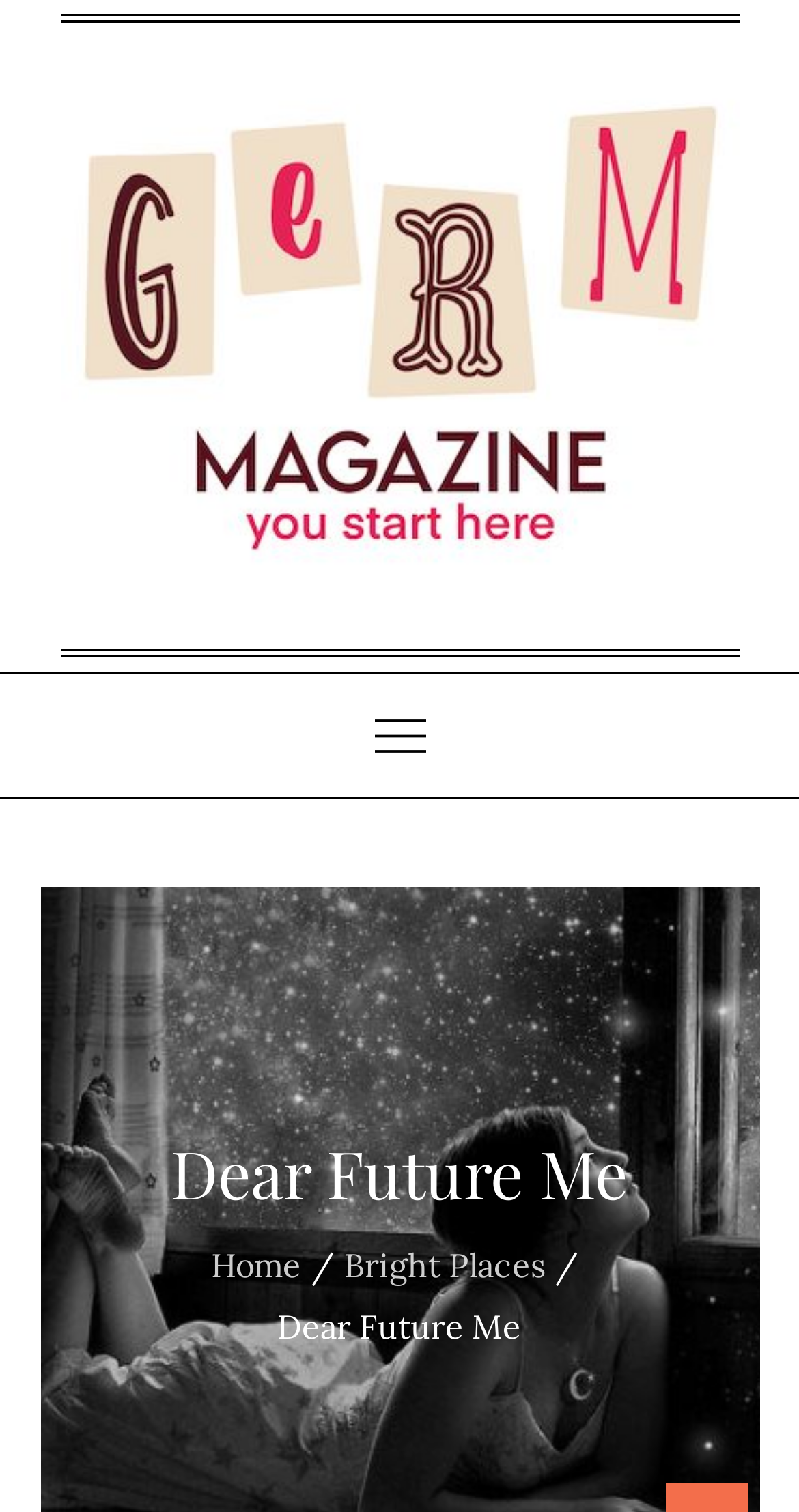Respond to the question below with a single word or phrase: What is the vertical position of the 'Dear Future Me' heading relative to the breadcrumbs navigation?

Above